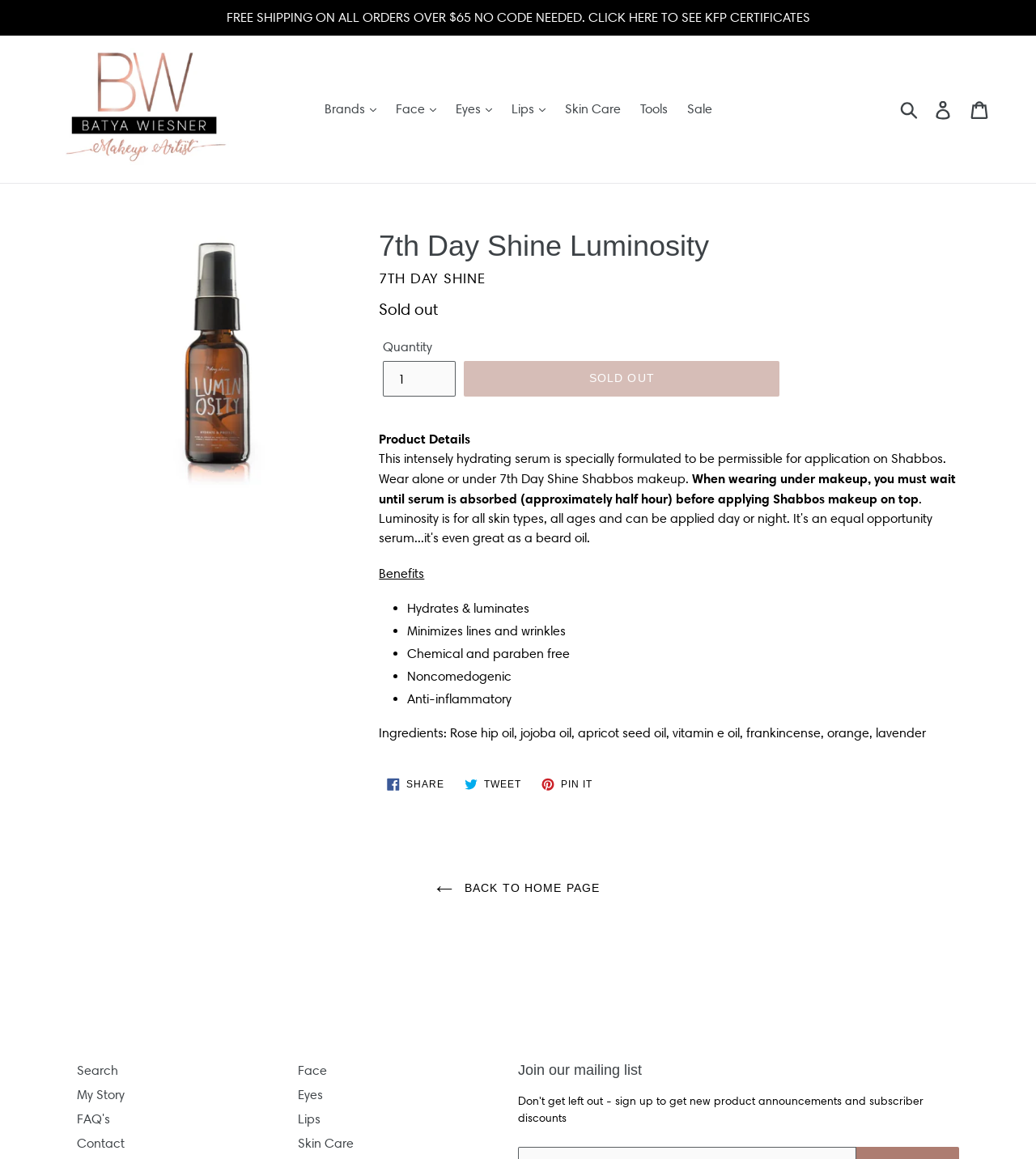Can you find and generate the webpage's heading?

7th Day Shine Luminosity